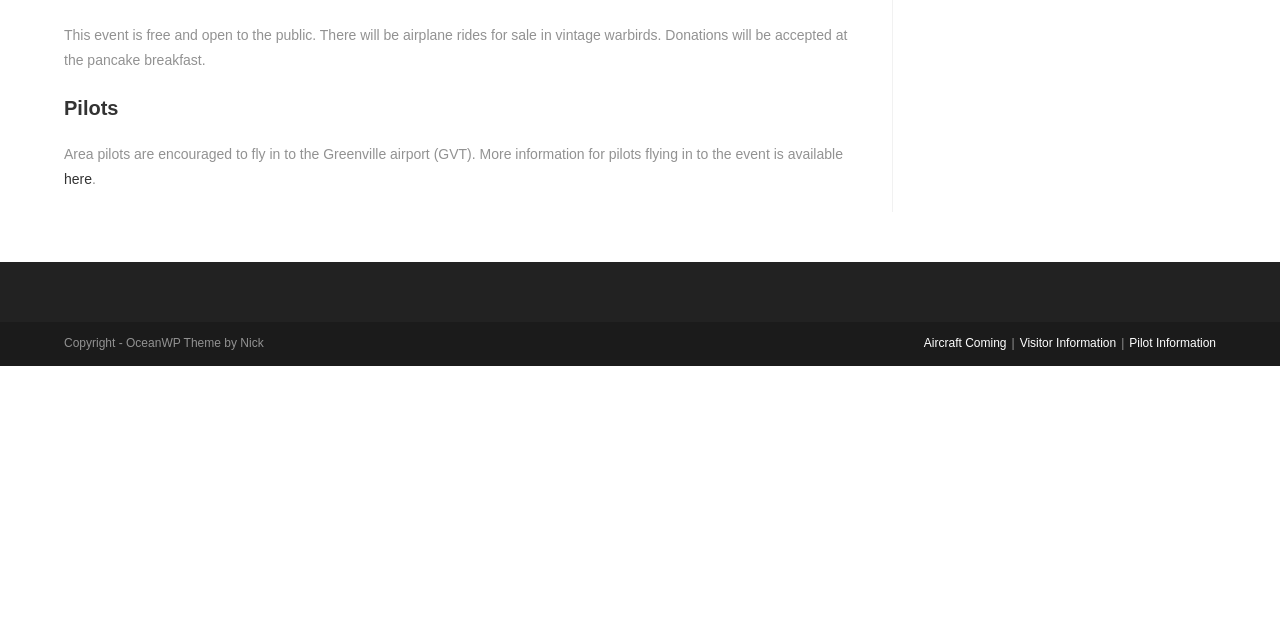Locate the UI element described by Family Health in the provided webpage screenshot. Return the bounding box coordinates in the format (top-left x, top-left y, bottom-right x, bottom-right y), ensuring all values are between 0 and 1.

None